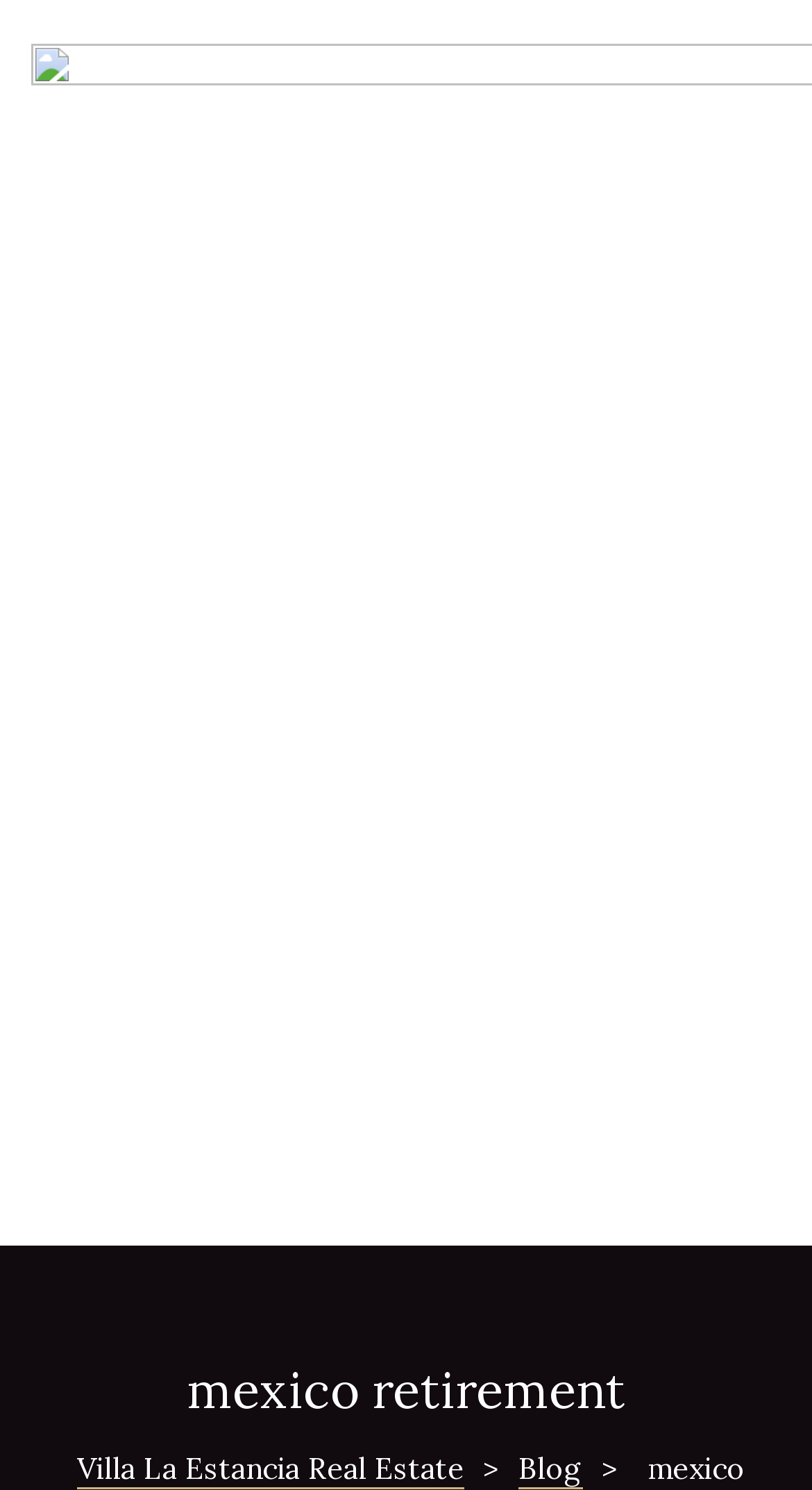Locate the bounding box for the described UI element: "Blog". Ensure the coordinates are four float numbers between 0 and 1, formatted as [left, top, right, bottom].

[0.638, 0.972, 0.718, 0.999]